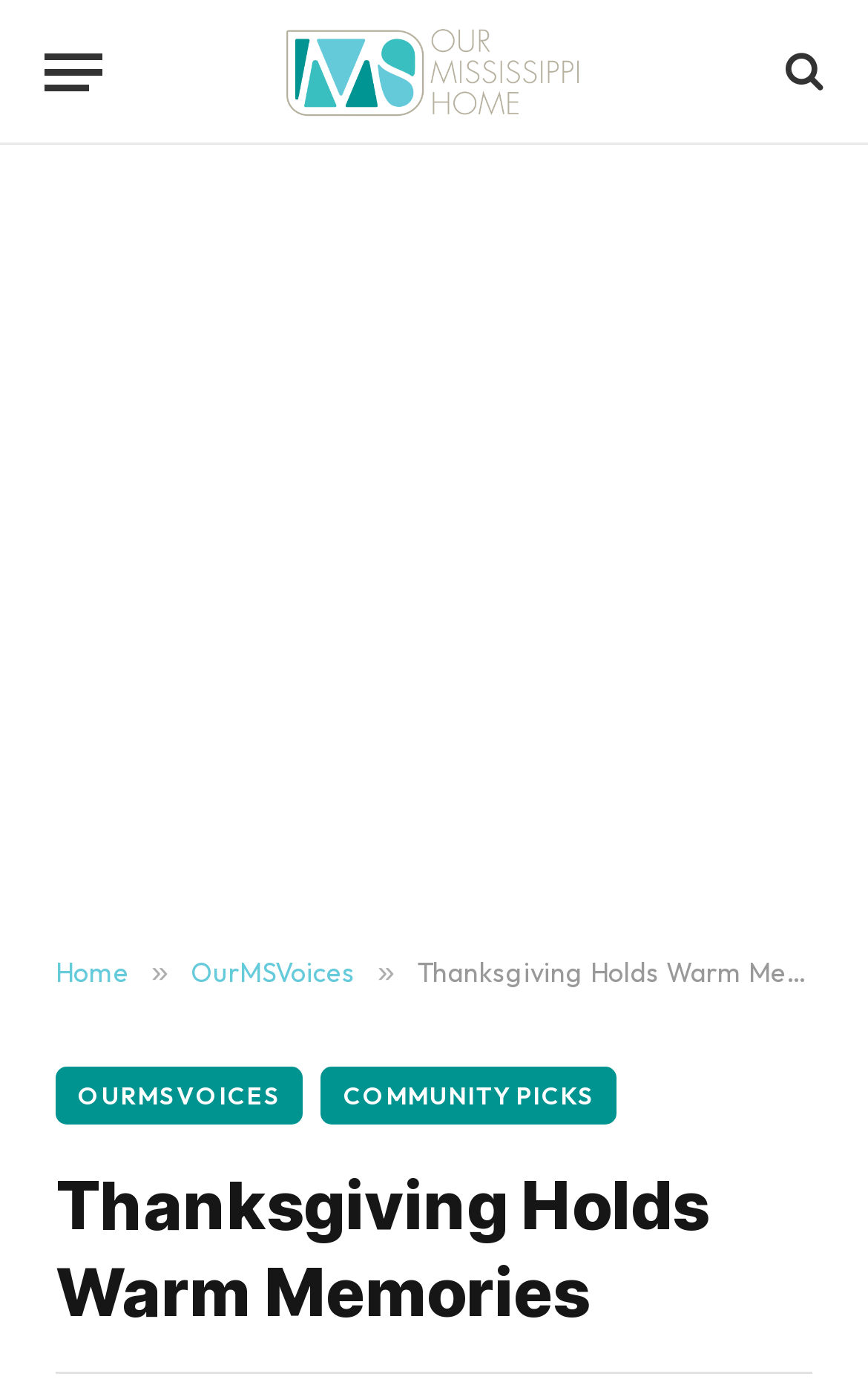Find and extract the text of the primary heading on the webpage.

Thanksgiving Holds Warm Memories